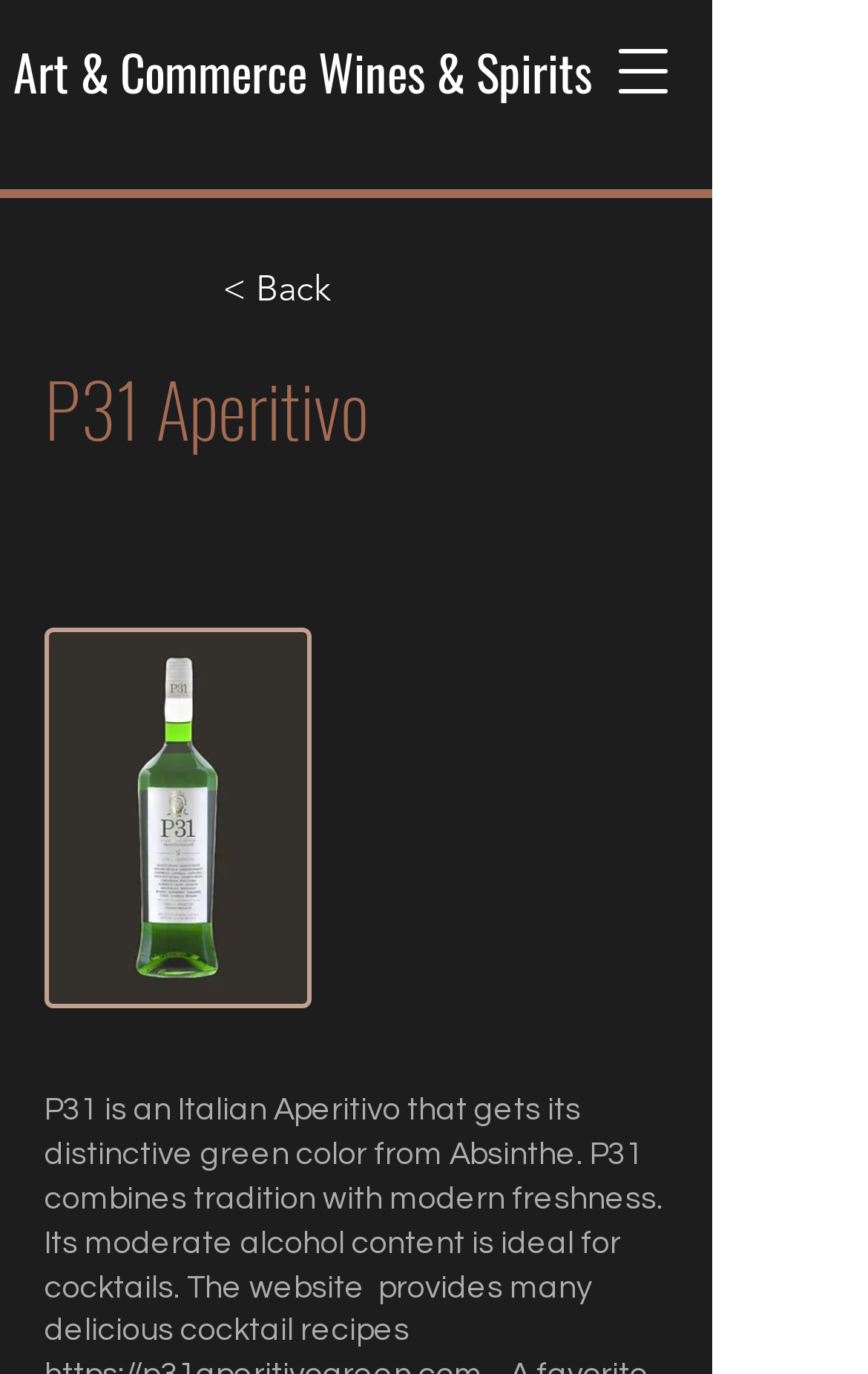Using the element description provided, determine the bounding box coordinates in the format (top-left x, top-left y, bottom-right x, bottom-right y). Ensure that all values are floating point numbers between 0 and 1. Element description: < Back

[0.256, 0.177, 0.564, 0.245]